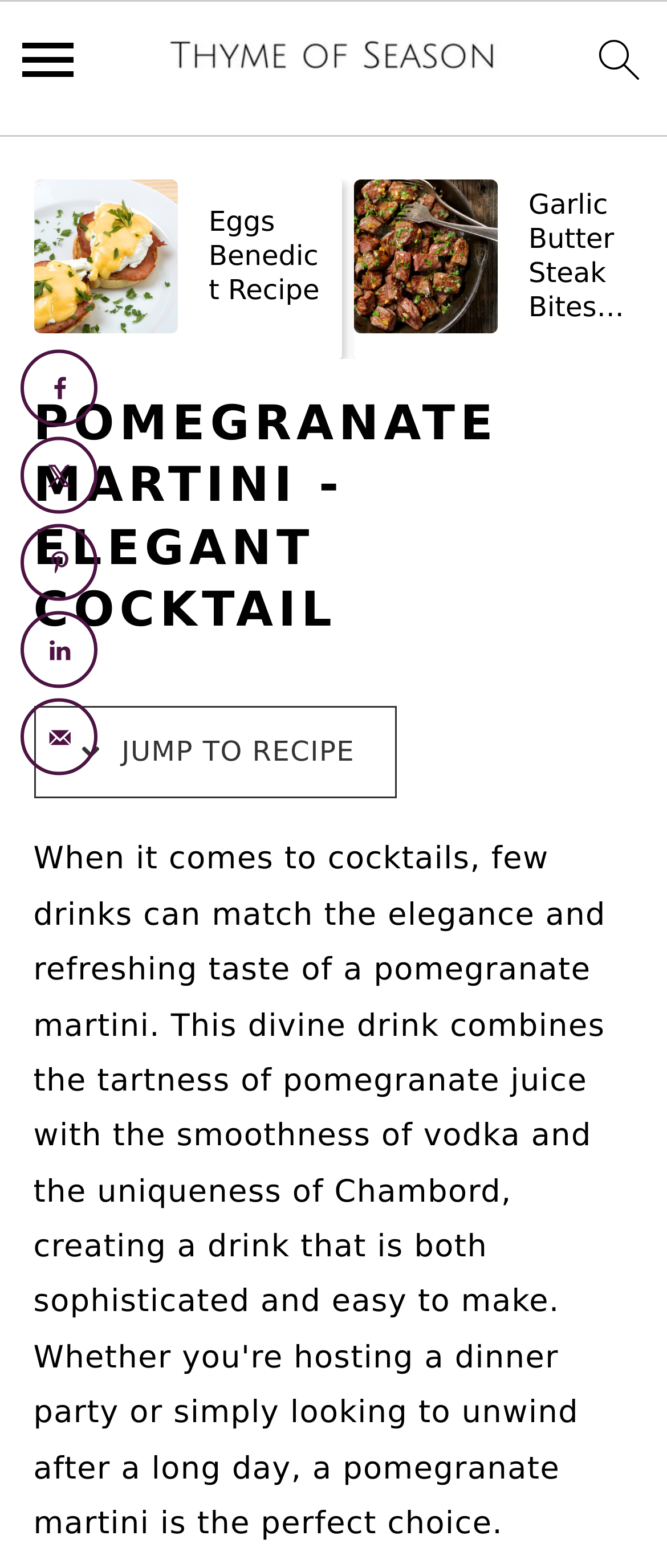Give a one-word or short-phrase answer to the following question: 
How many recipe links are displayed above the main content?

2